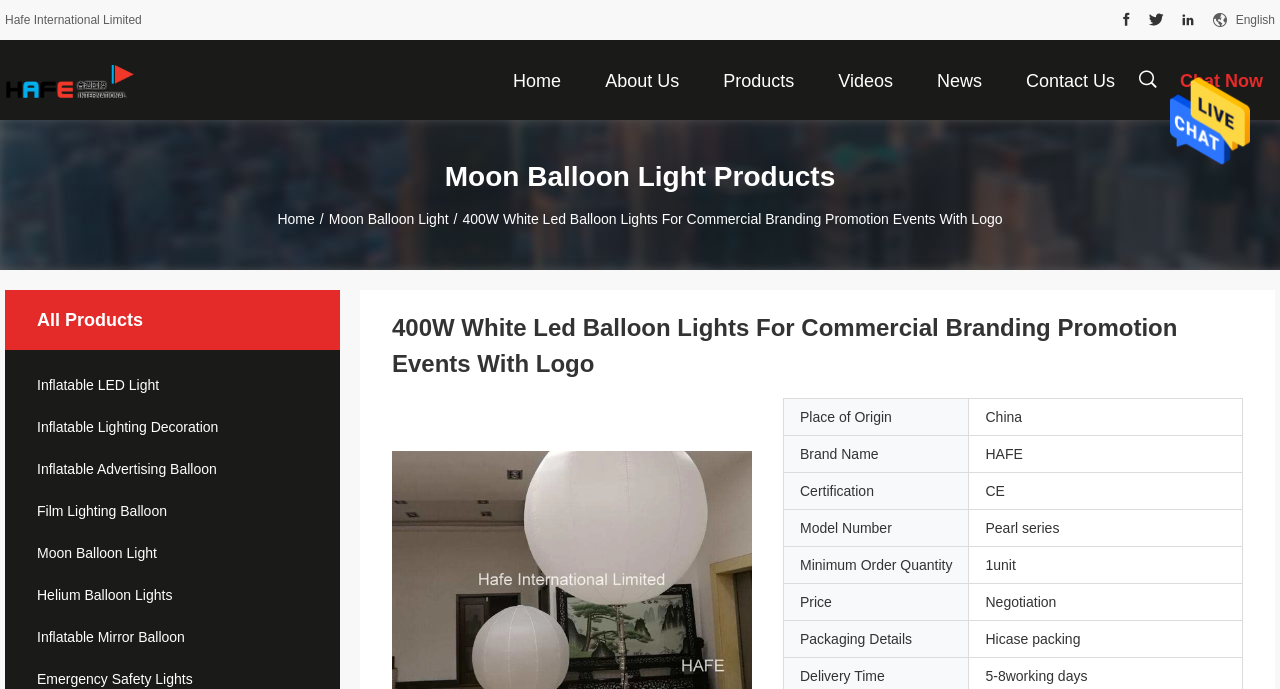Analyze the image and answer the question with as much detail as possible: 
What is the company name?

The company name can be found at the top left corner of the webpage, where it says 'Hafe International Limited' in a static text element.